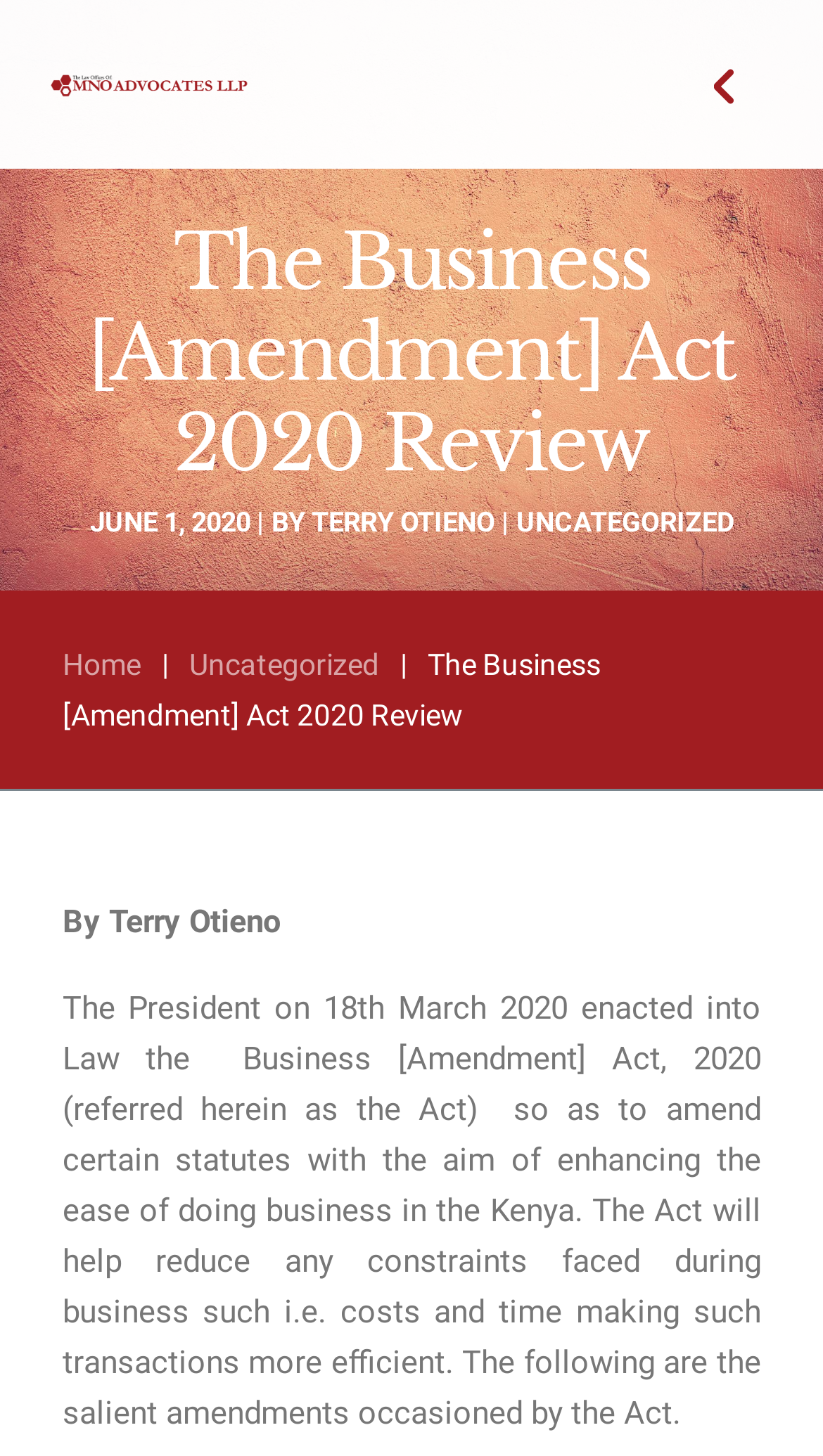Please determine the primary heading and provide its text.

The Business [Amendment] Act 2020 Review